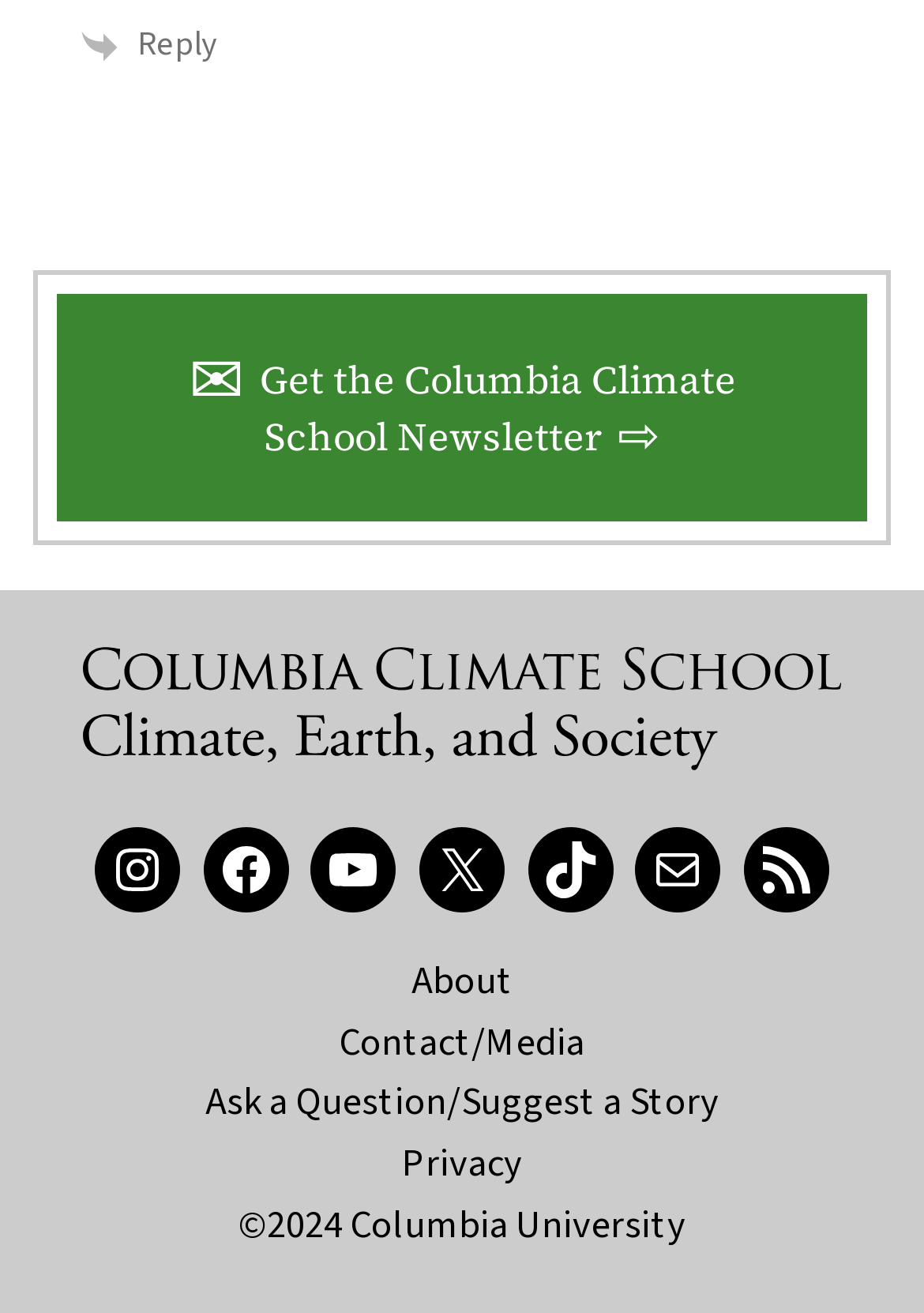Pinpoint the bounding box coordinates for the area that should be clicked to perform the following instruction: "Follow on Instagram".

[0.103, 0.63, 0.195, 0.695]